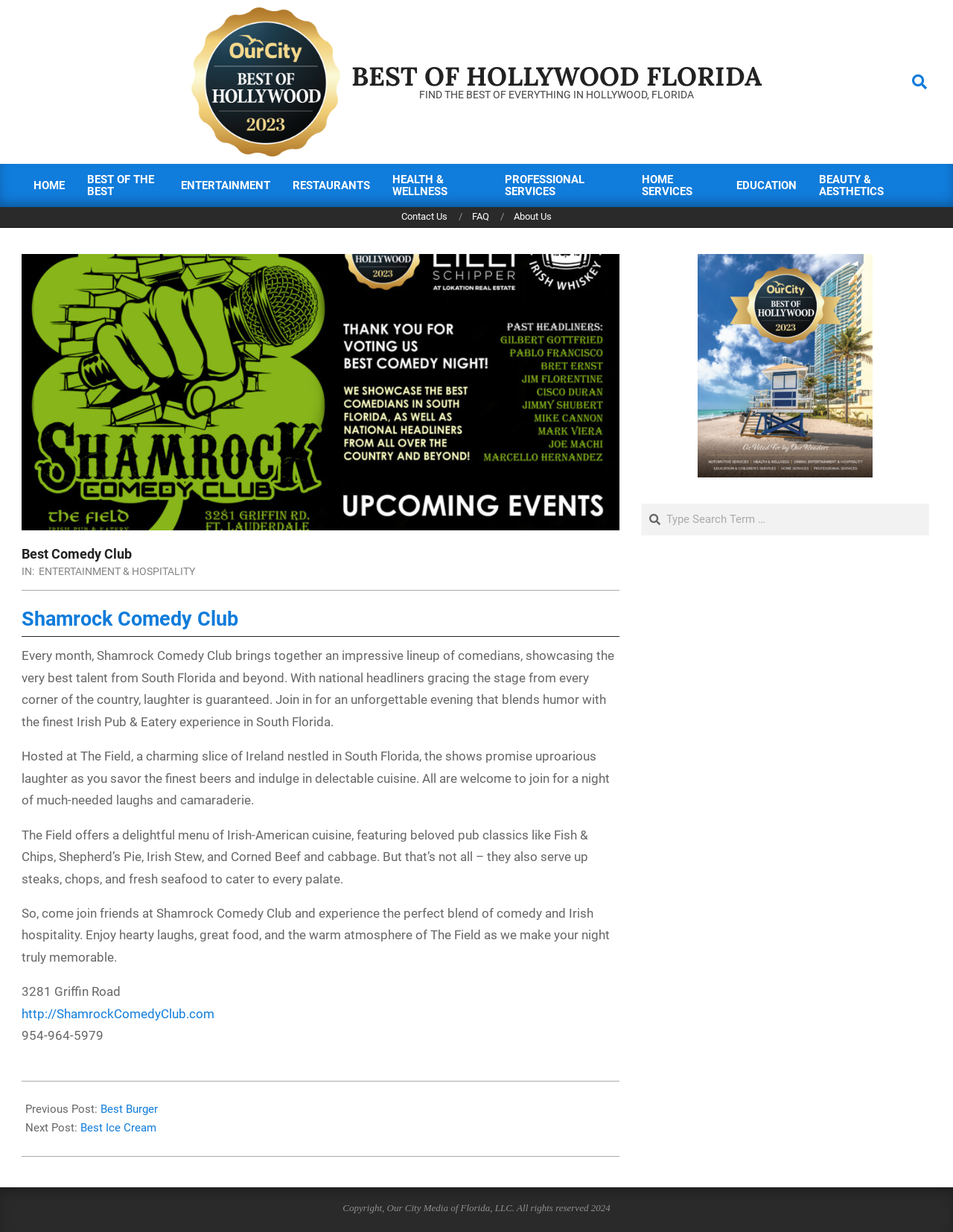What is the name of the comedy club?
Please give a detailed answer to the question using the information shown in the image.

I found the answer by looking at the heading 'Shamrock Comedy Club' inside the article section, which is a part of the main content of the webpage.